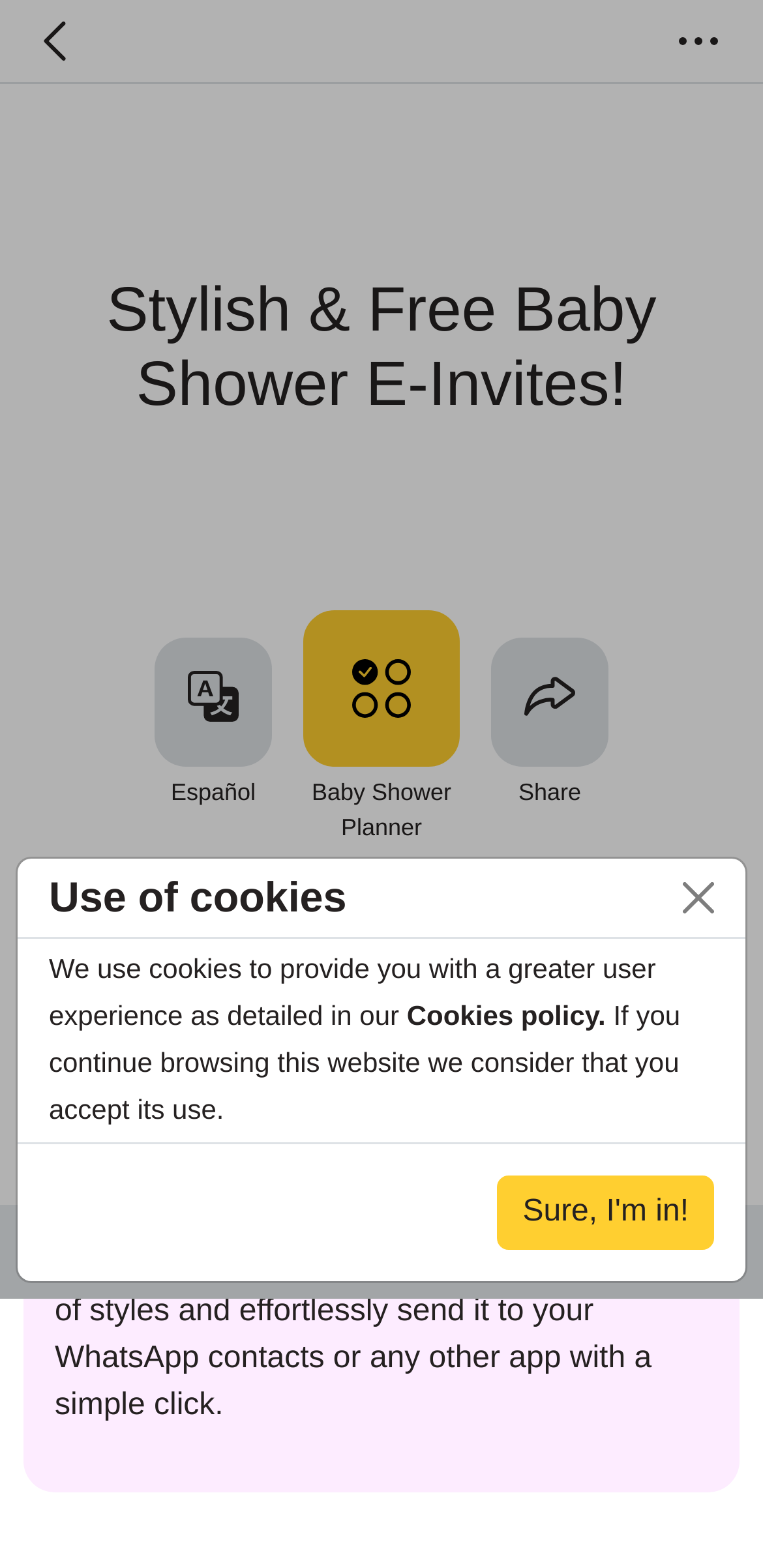Find the bounding box coordinates for the element described here: "Sure, I'm in!".

[0.652, 0.75, 0.936, 0.797]